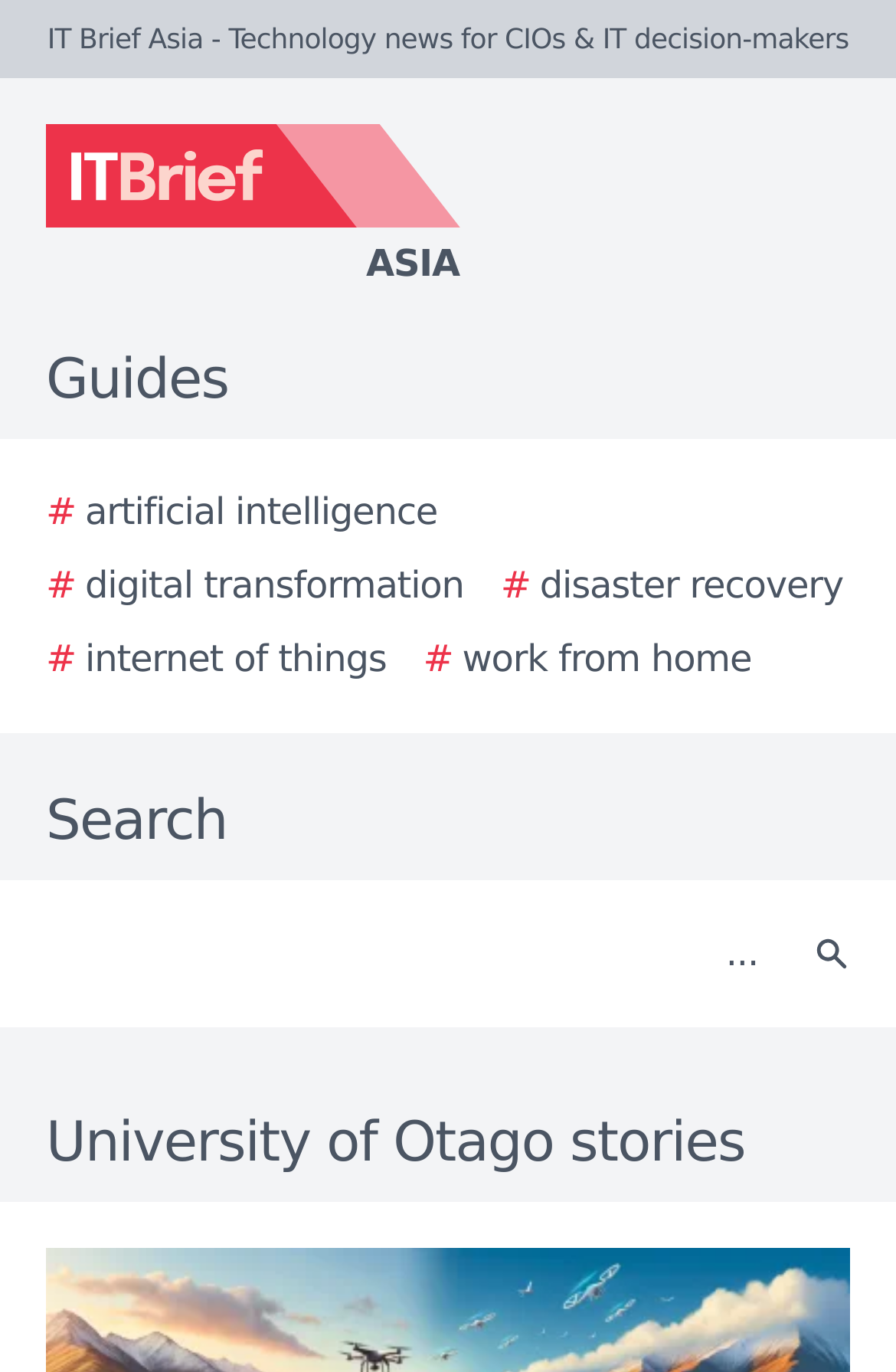Locate the bounding box of the UI element with the following description: "# work from home".

[0.472, 0.461, 0.839, 0.501]